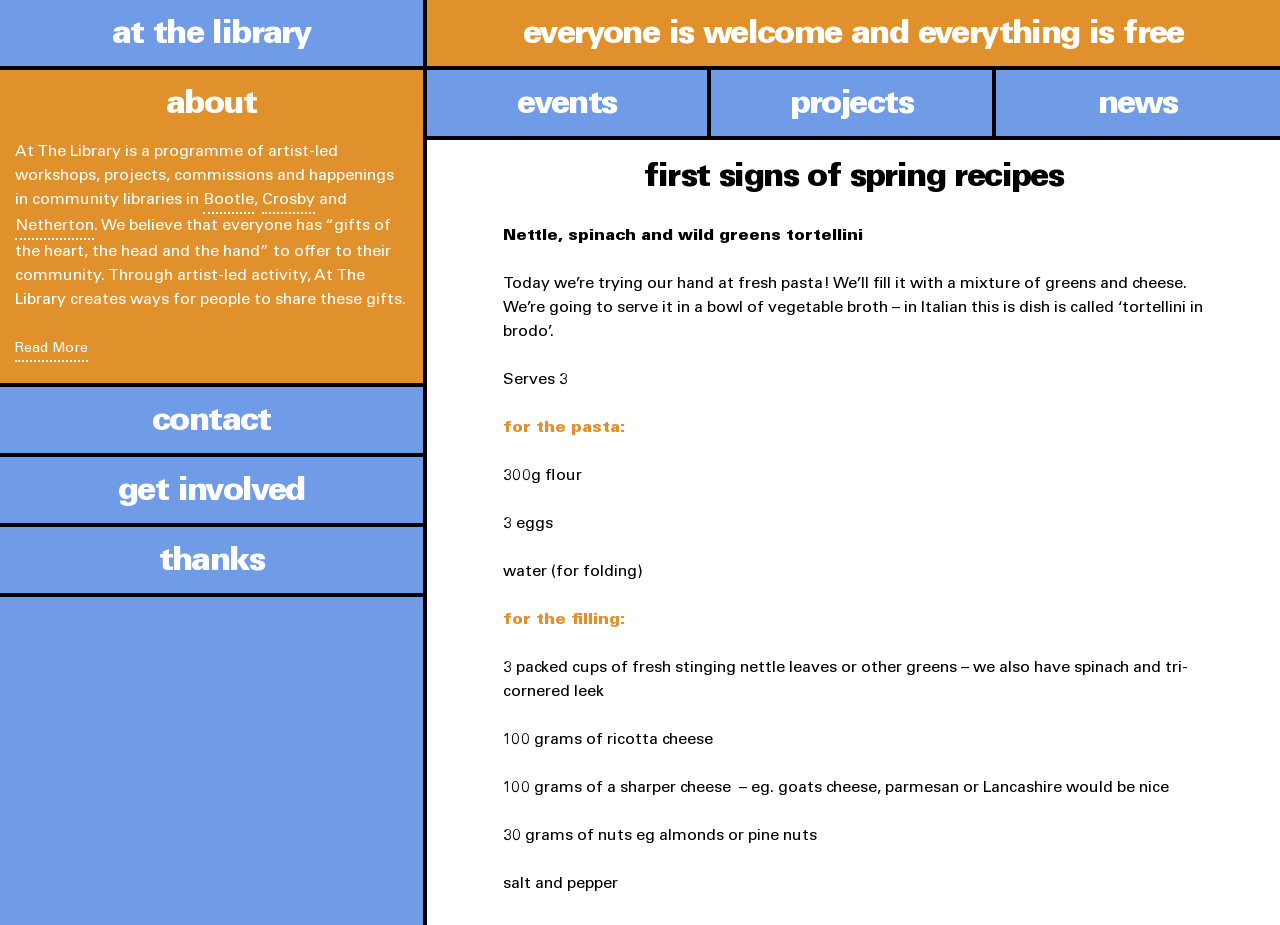What is the purpose of At The Library?
Look at the image and answer with only one word or phrase.

Artist-led workshops